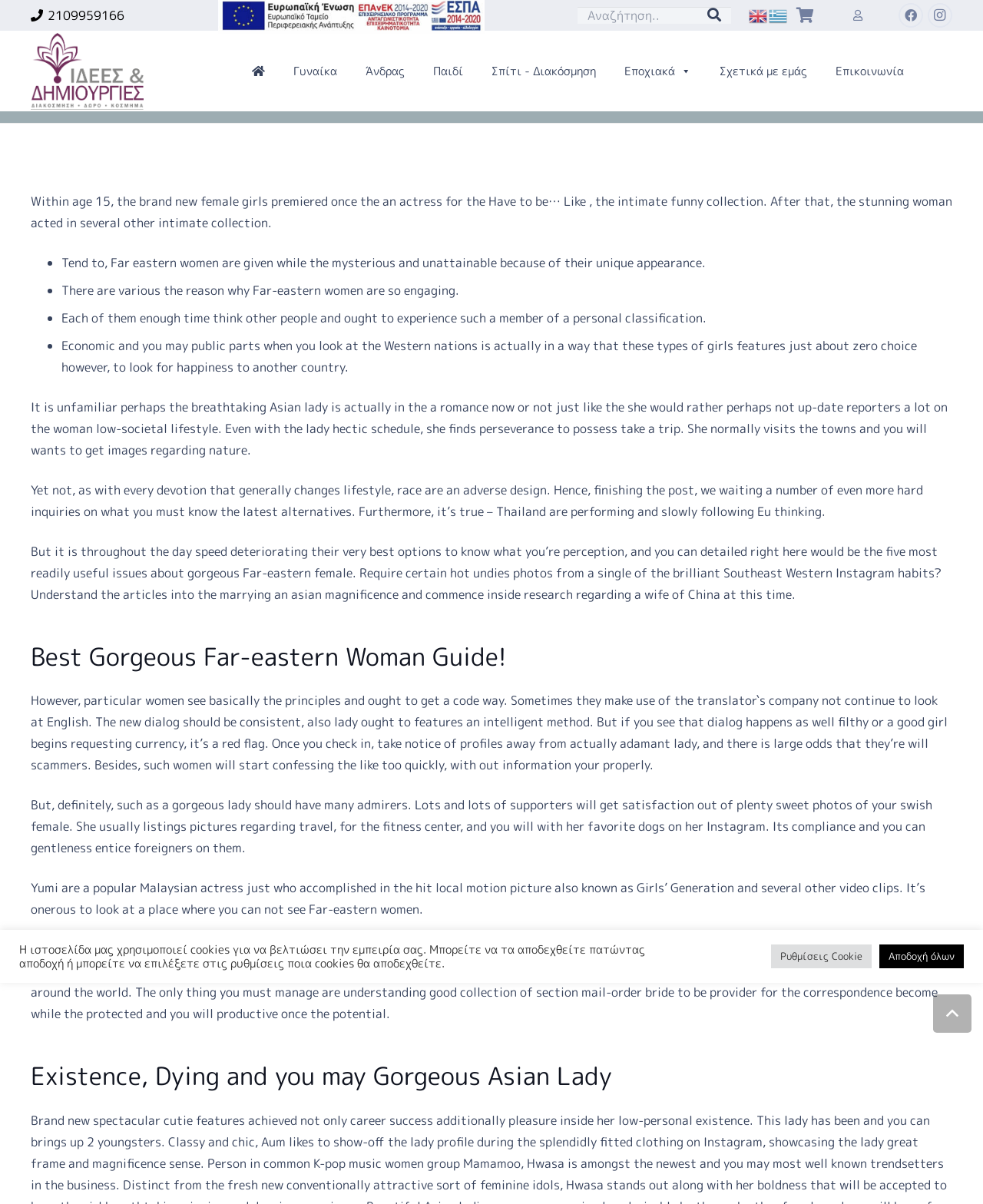Use a single word or phrase to answer this question: 
What type of content is featured on the website?

Articles and images